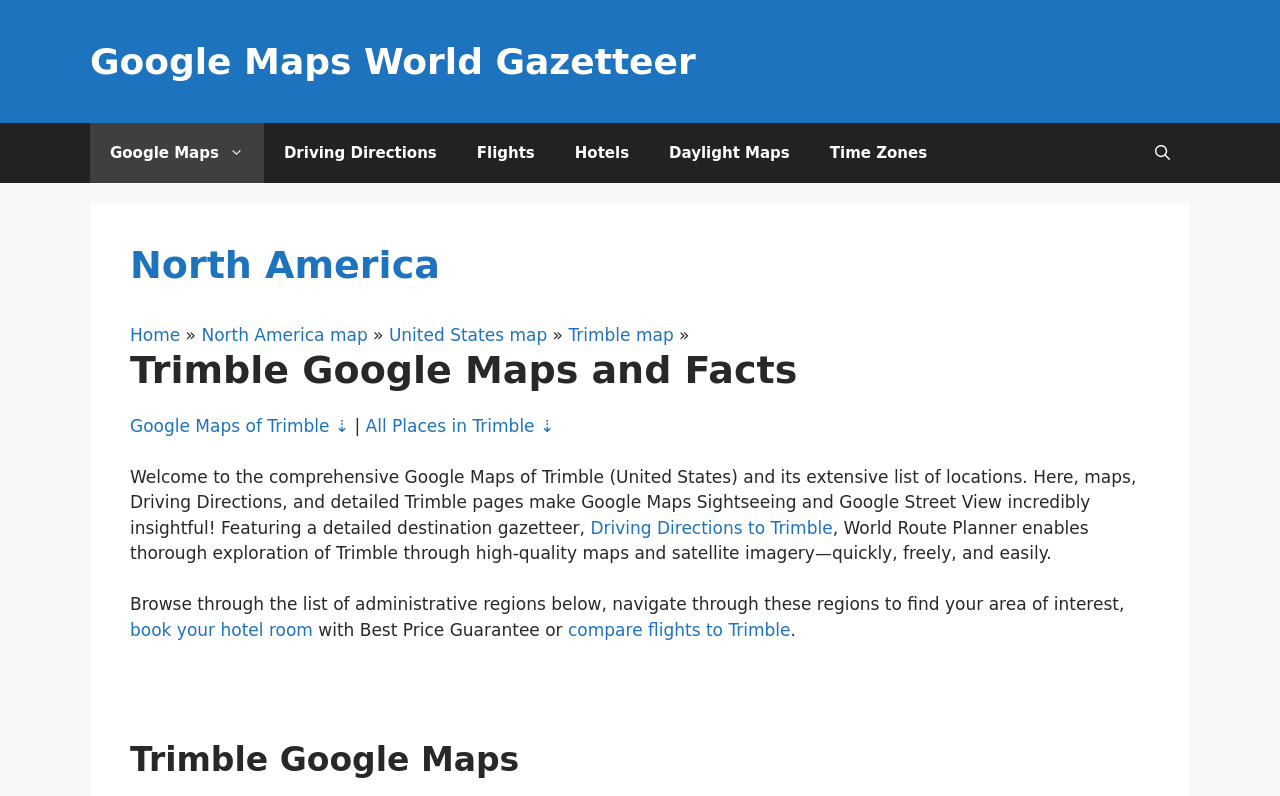Given the element description: "compare flights to Trimble", predict the bounding box coordinates of this UI element. The coordinates must be four float numbers between 0 and 1, given as [left, top, right, bottom].

[0.444, 0.779, 0.618, 0.804]